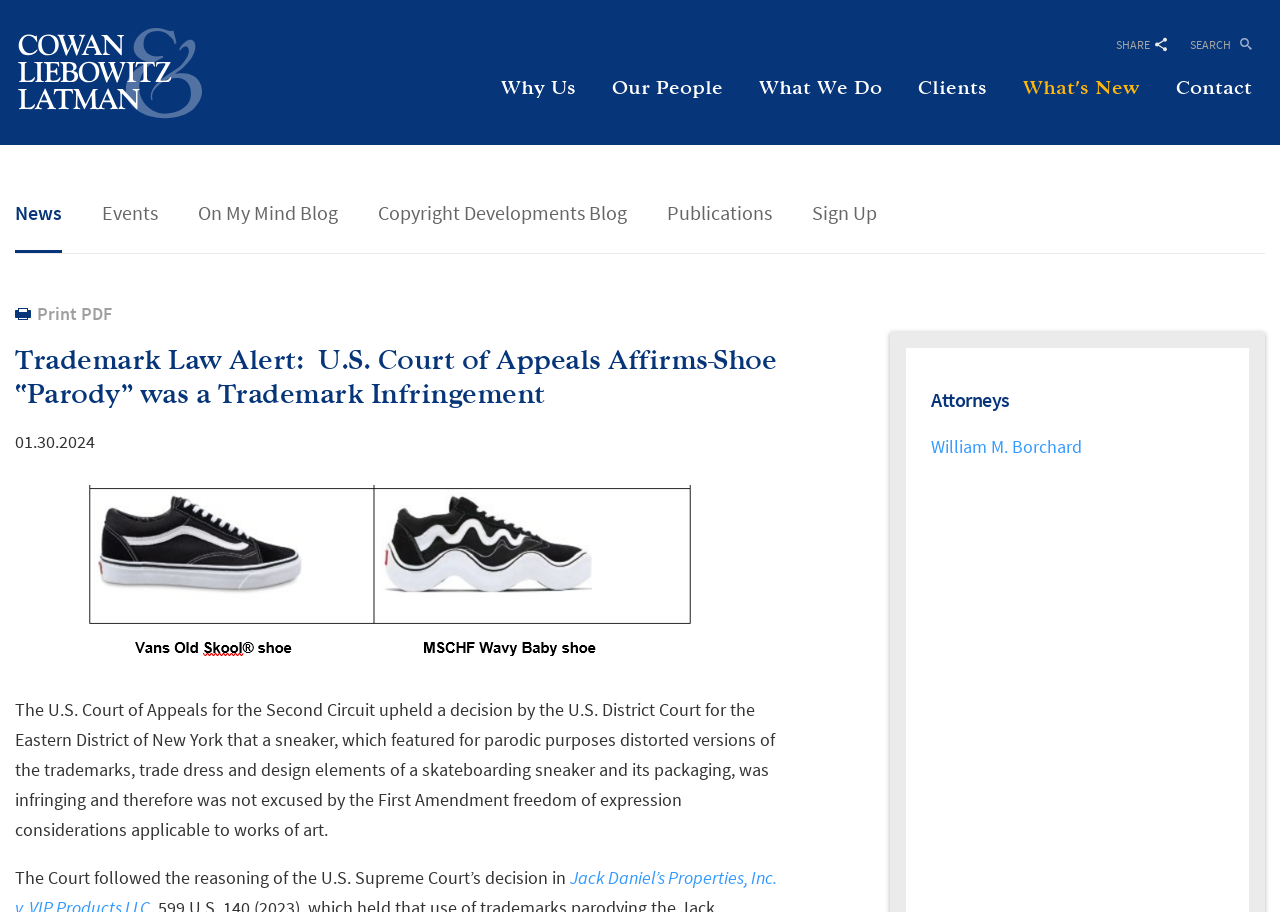Give a one-word or phrase response to the following question: How many attorneys are mentioned in the webpage?

1